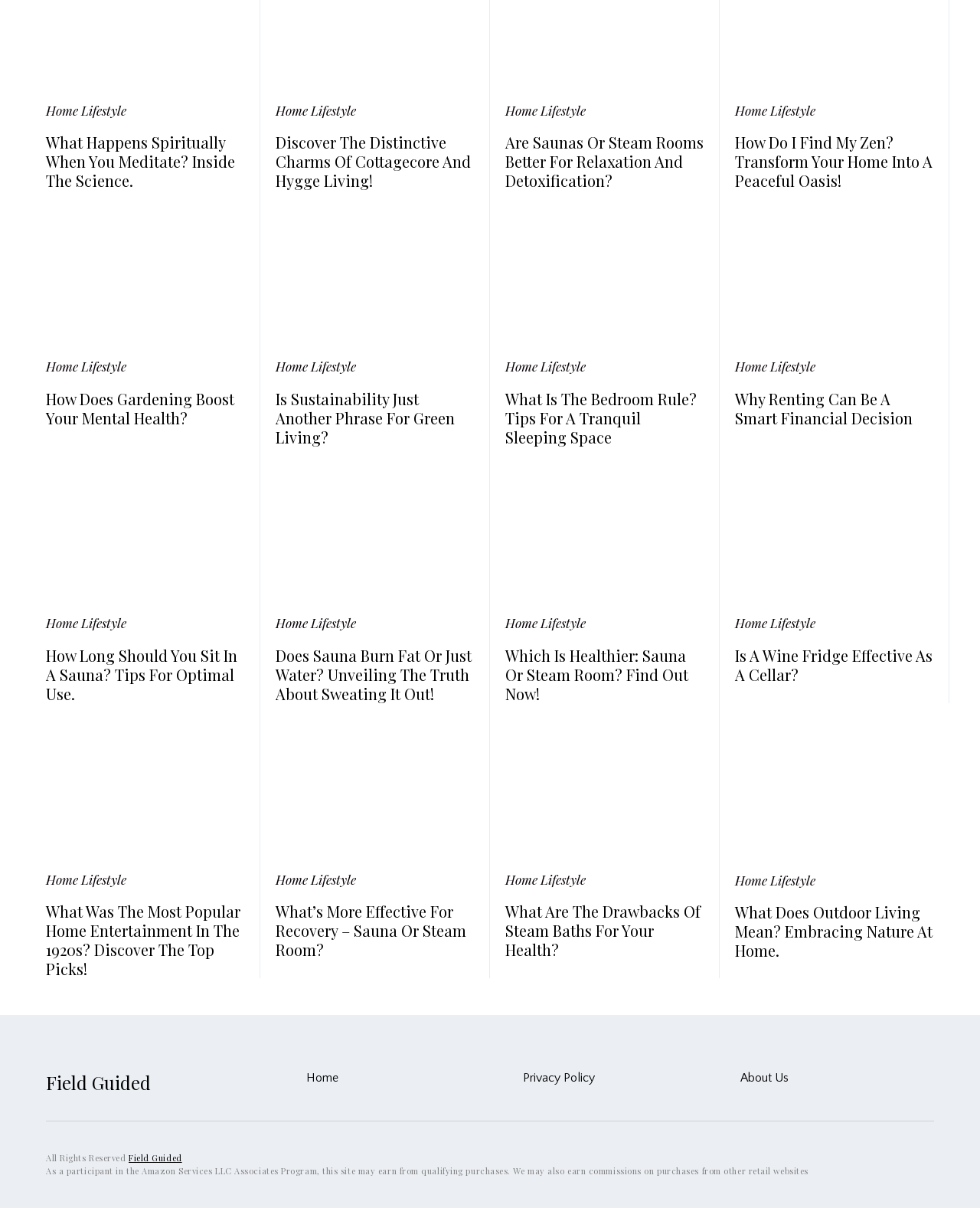Identify the bounding box coordinates for the element you need to click to achieve the following task: "Click on 'What Happens Spiritually When You Meditate? Inside The Science.'". The coordinates must be four float values ranging from 0 to 1, formatted as [left, top, right, bottom].

[0.047, 0.11, 0.249, 0.157]